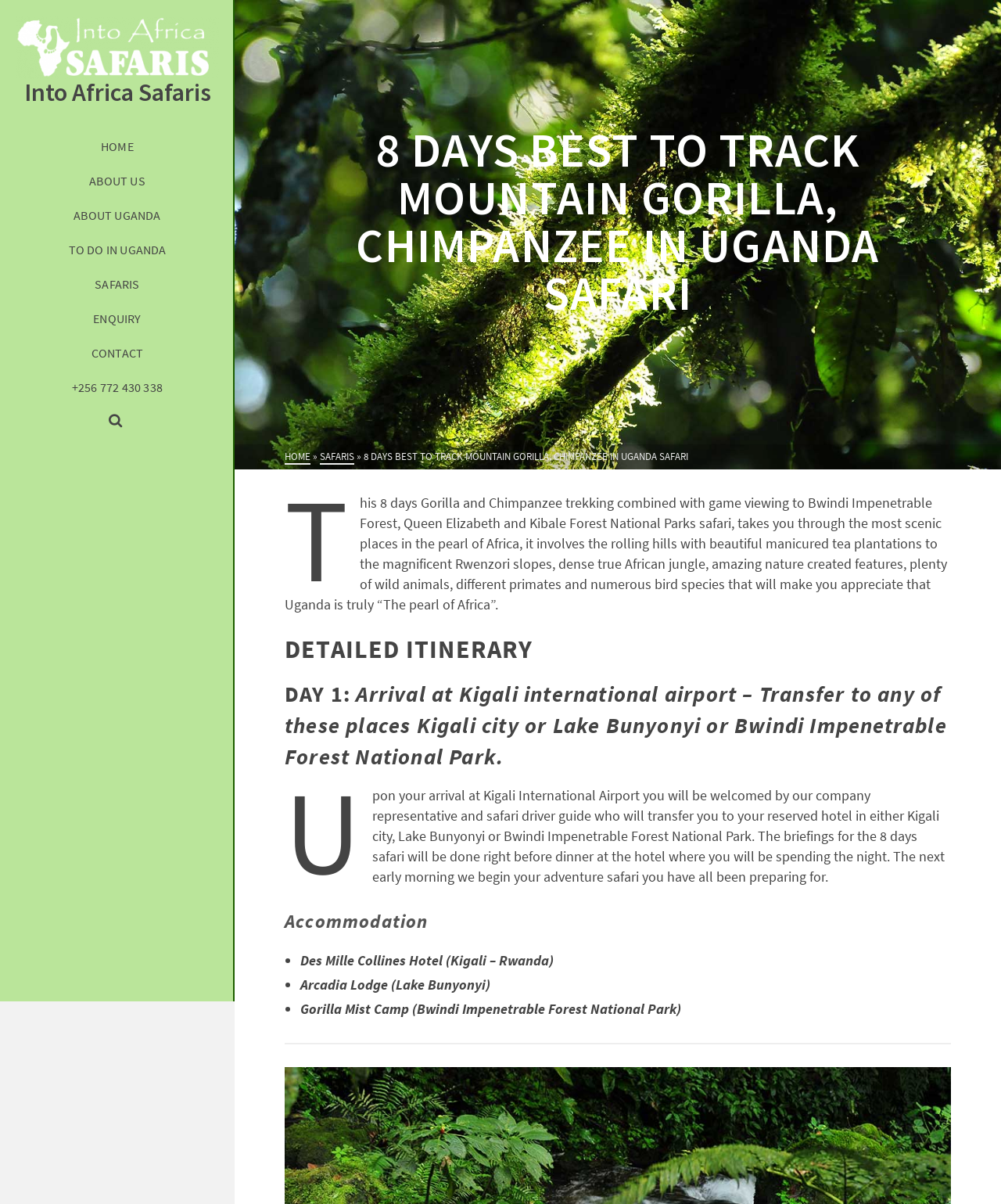How many days is the Gorilla and Chimpanzee trekking safari?
Answer the question with just one word or phrase using the image.

8 days